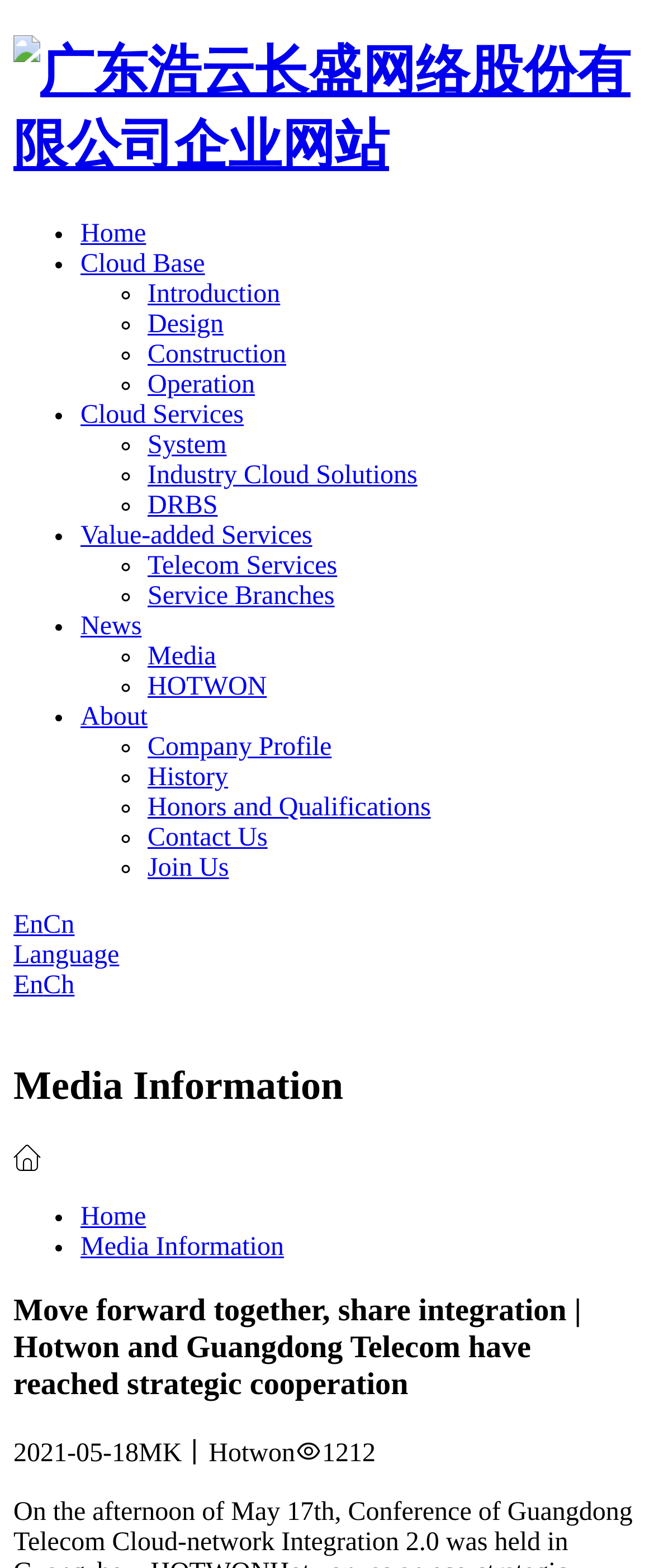What is the date of the news? Based on the image, give a response in one word or a short phrase.

2021-05-18